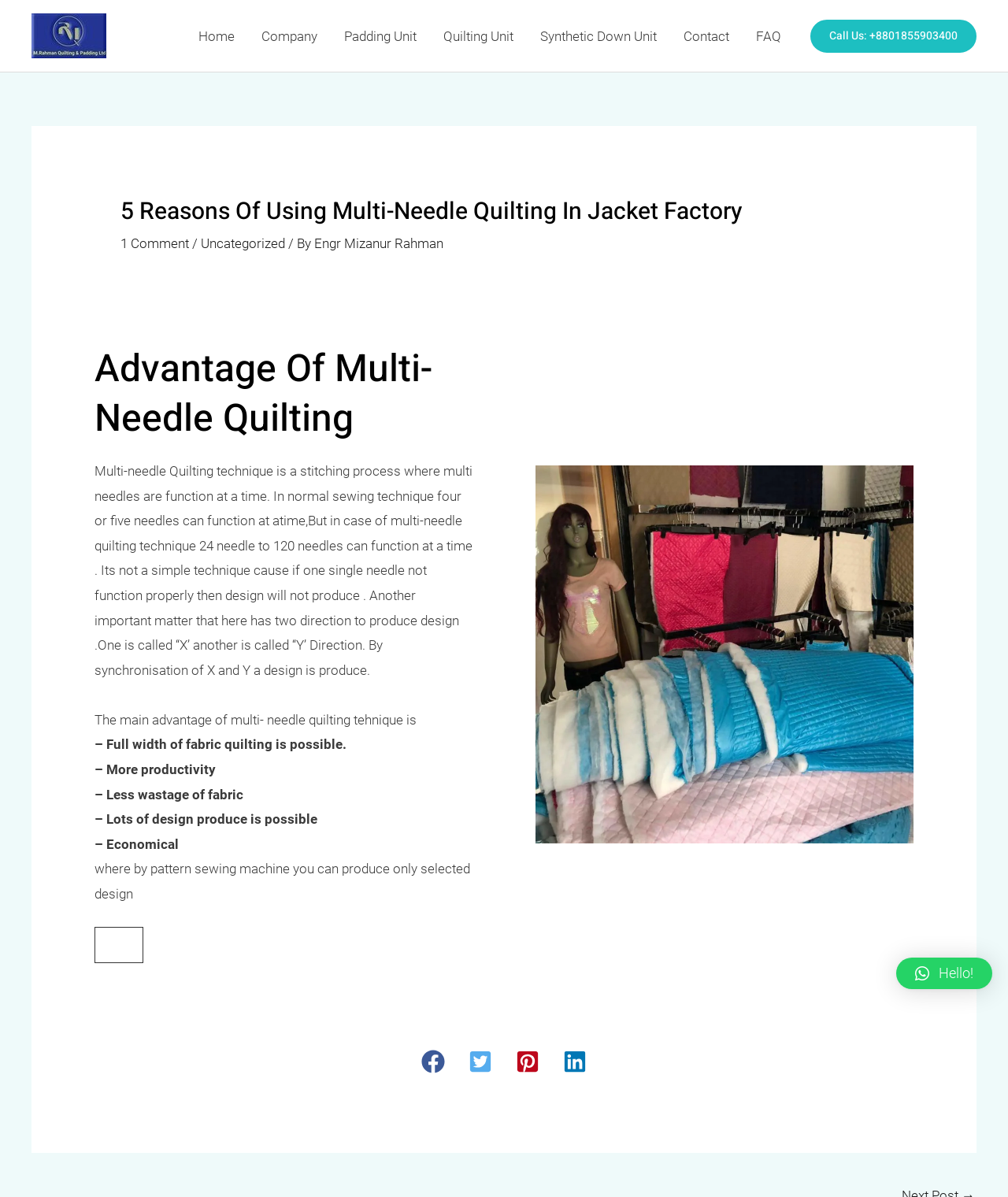What is the purpose of the 'Call Us' link?
Refer to the image and give a detailed answer to the query.

The 'Call Us' link is displayed at the top right corner of the webpage with a phone number. This suggests that the purpose of the link is to provide a way for users to contact the company.